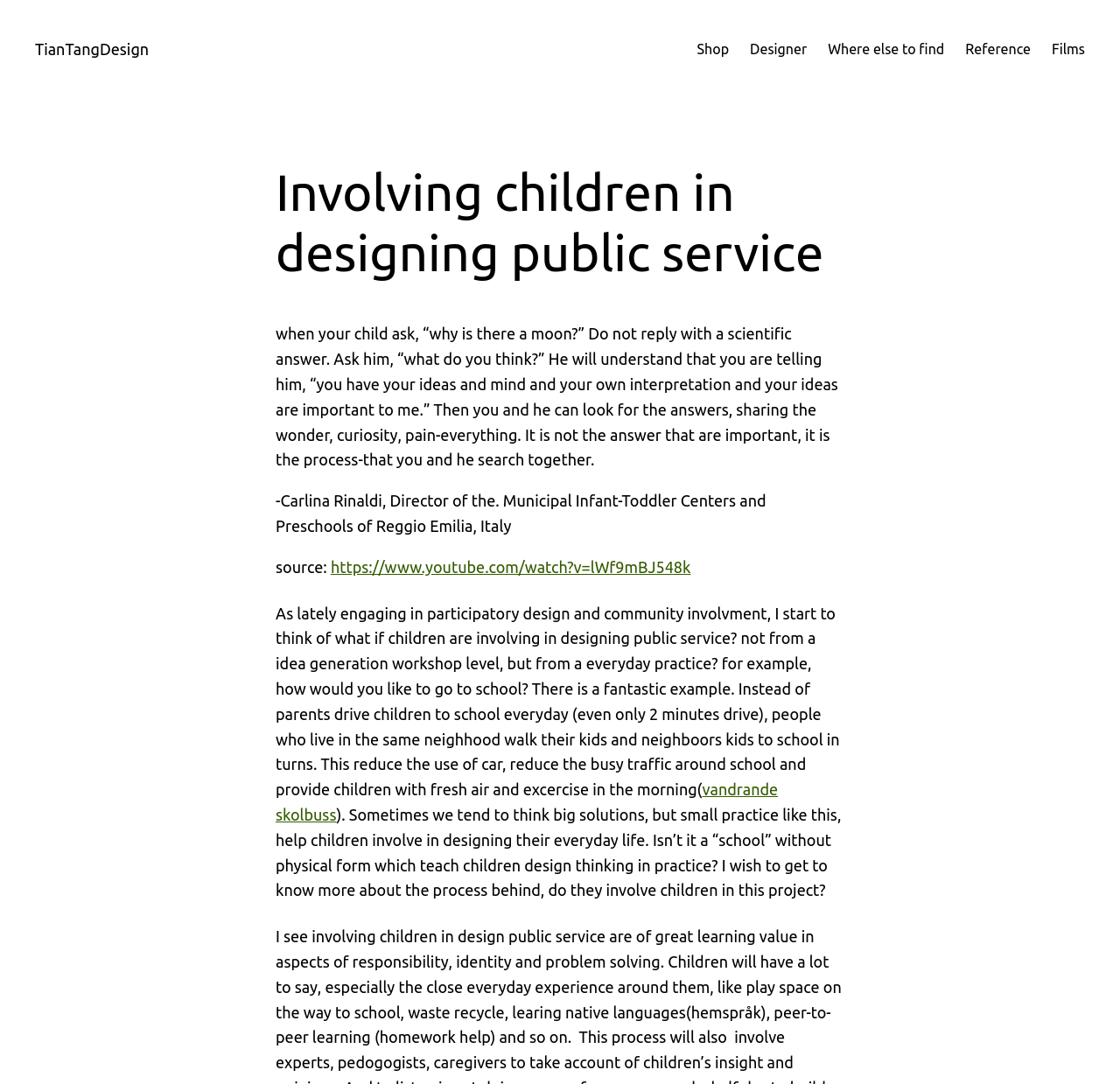Please provide a detailed answer to the question below based on the screenshot: 
What is the type of content linked in the blockquote section?

The type of content linked in the blockquote section is a YouTube video, which can be accessed by clicking on the link provided, and is likely related to the topic of childhood curiosity and education.